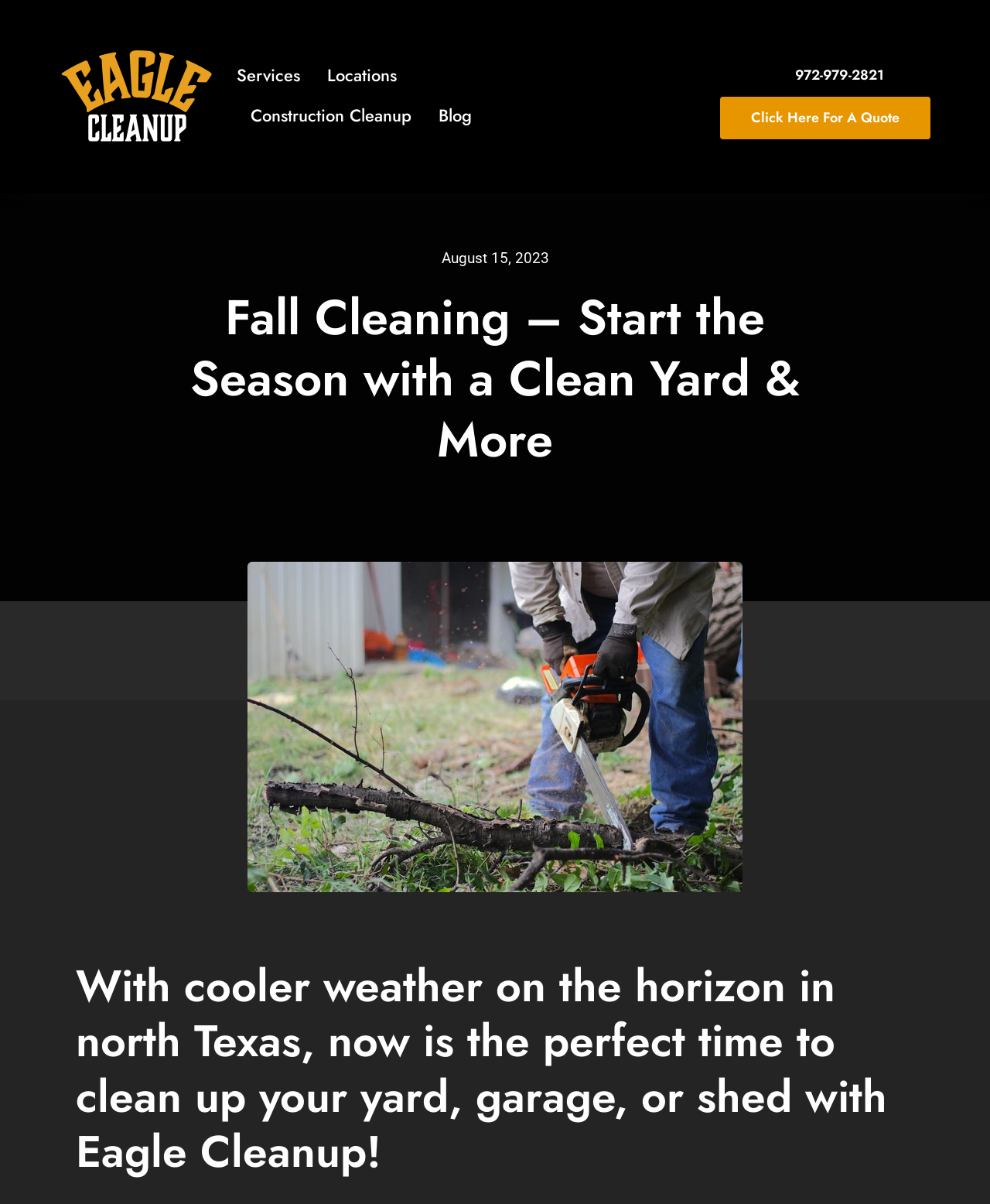Can you identify the bounding box coordinates of the clickable region needed to carry out this instruction: 'Go to top of the page'? The coordinates should be four float numbers within the range of 0 to 1, stated as [left, top, right, bottom].

[0.059, 0.8, 0.096, 0.823]